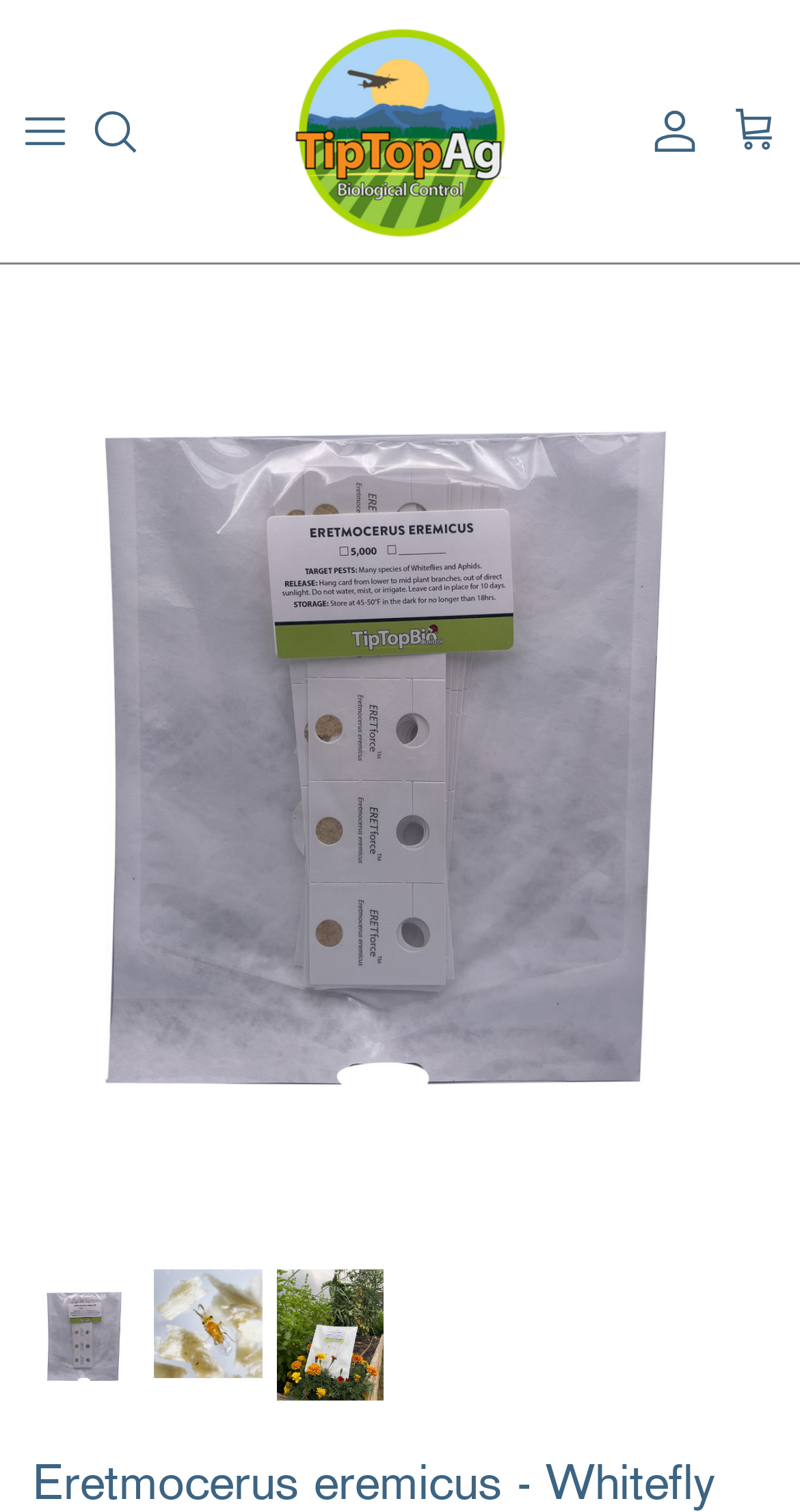How many links are there in the main navigation?
Answer the question with a single word or phrase, referring to the image.

3